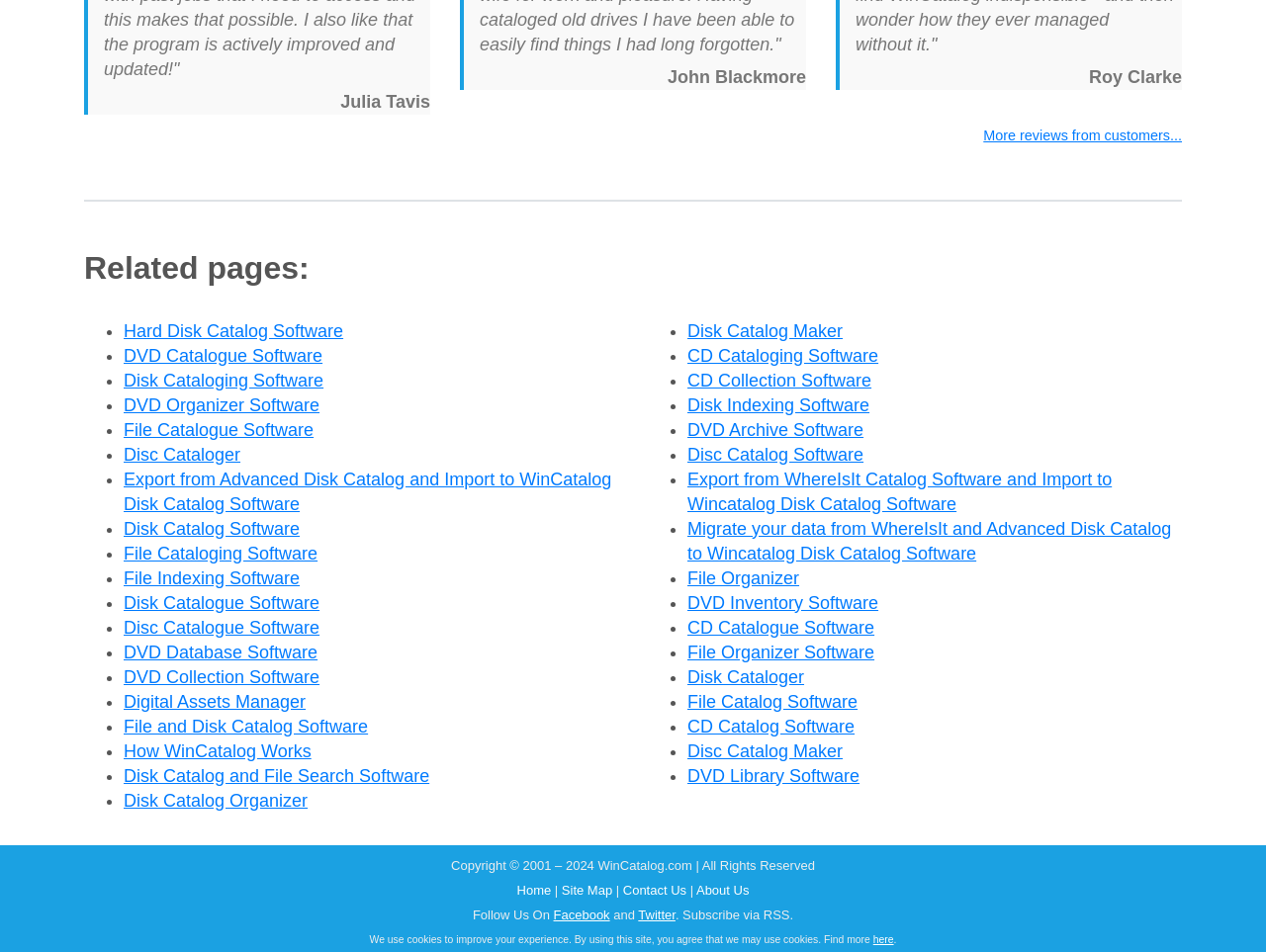Carefully observe the image and respond to the question with a detailed answer:
What is the purpose of the webpage?

Based on the content of the webpage, including the links and text, it appears that the webpage is related to disk catalog software, which is a type of software that helps organize and manage files and disks.